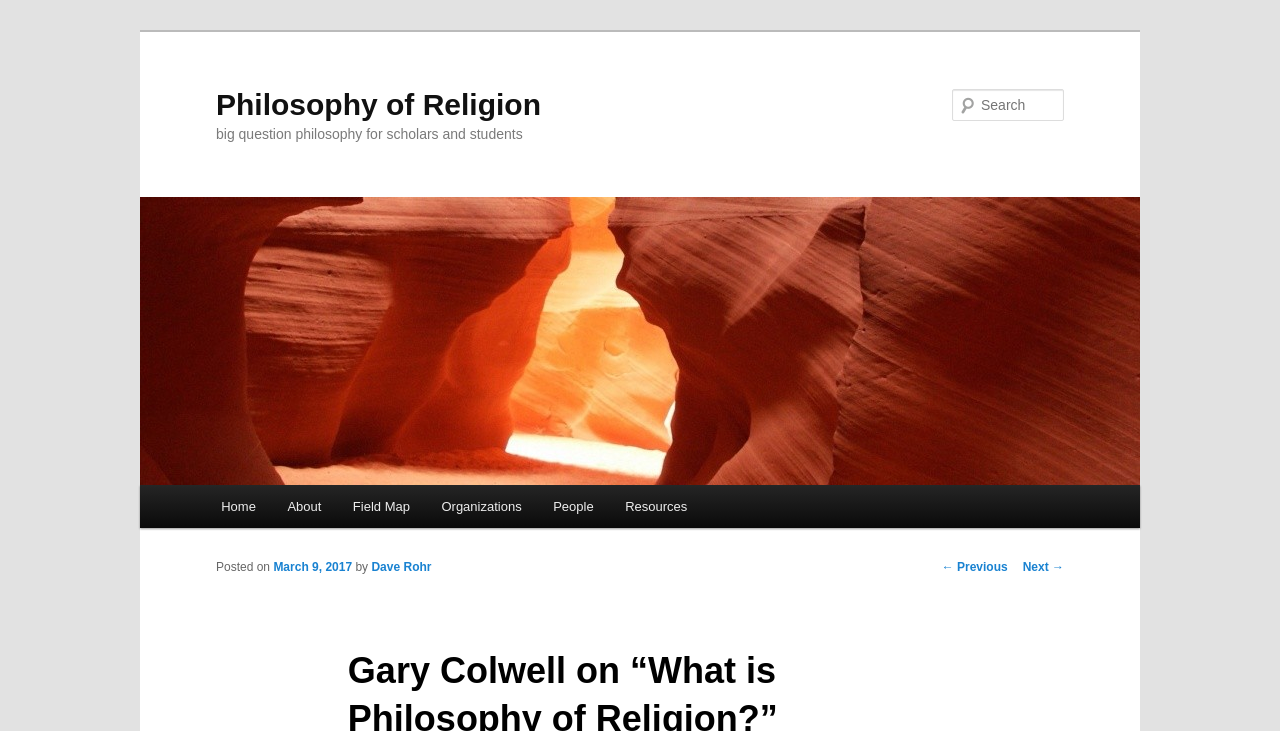Please study the image and answer the question comprehensively:
Who is the author of the post?

The author of the post can be found in the link element 'Dave Rohr' which is located next to the StaticText element 'by', indicating that Dave Rohr is the author of the post.